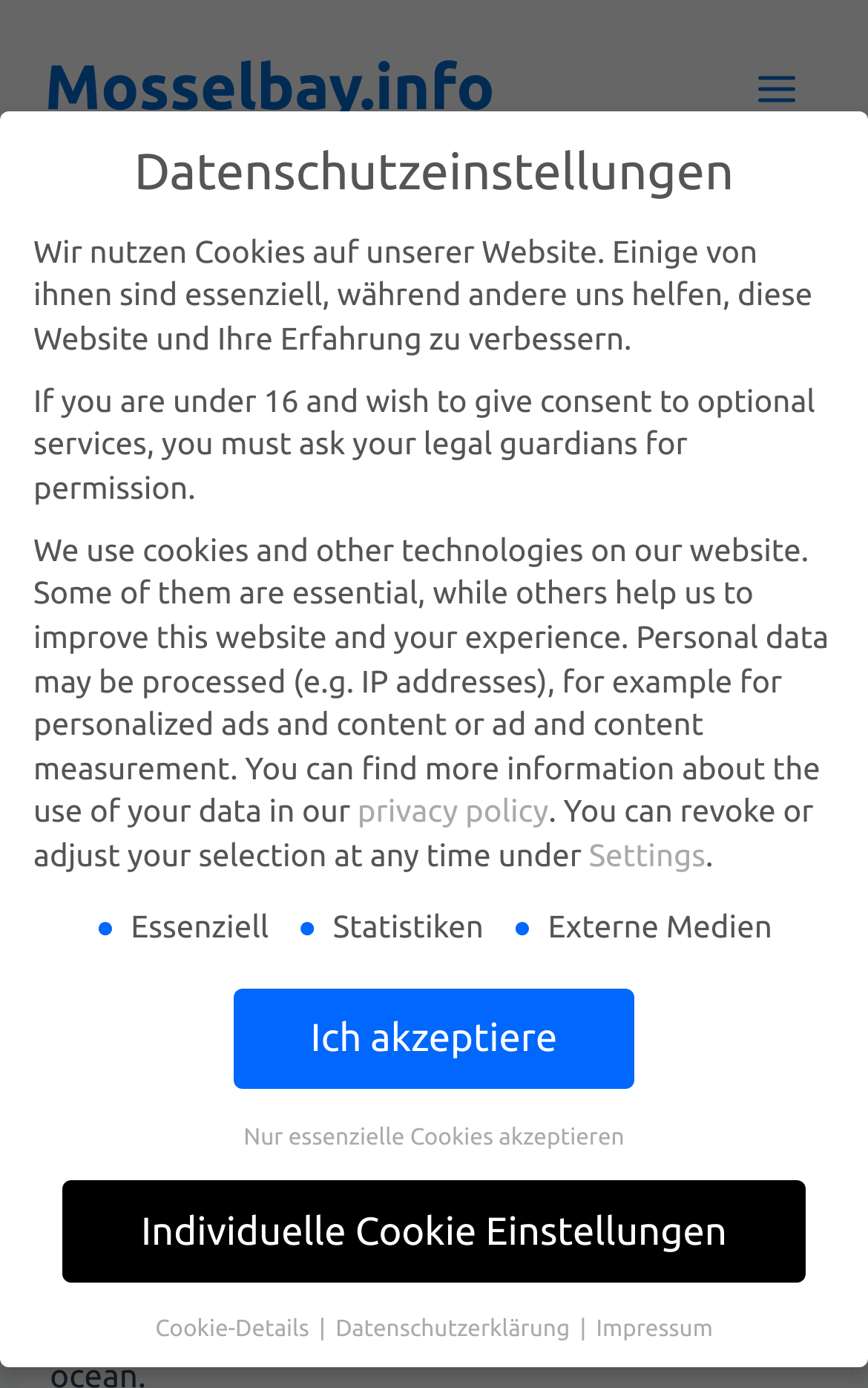Please provide a comprehensive answer to the question below using the information from the image: What is the name of the route described on this webpage?

The webpage has a heading 'Garden Route' and the static text 'South African Garden Route is one of the most beautiful destinations of Africa...' which indicates that the webpage is describing the Garden Route.